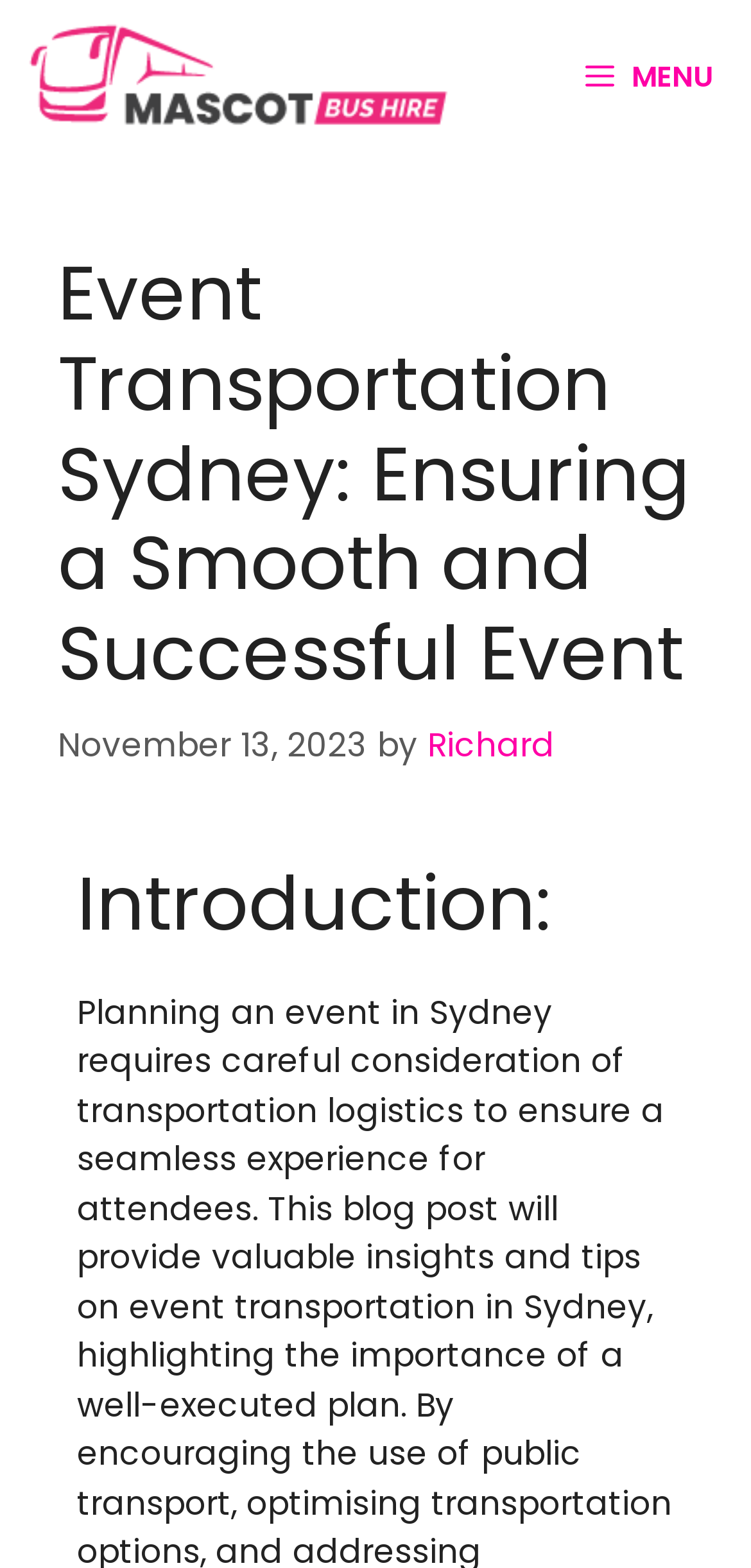Your task is to find and give the main heading text of the webpage.

Event Transportation Sydney: Ensuring a Smooth and Successful Event